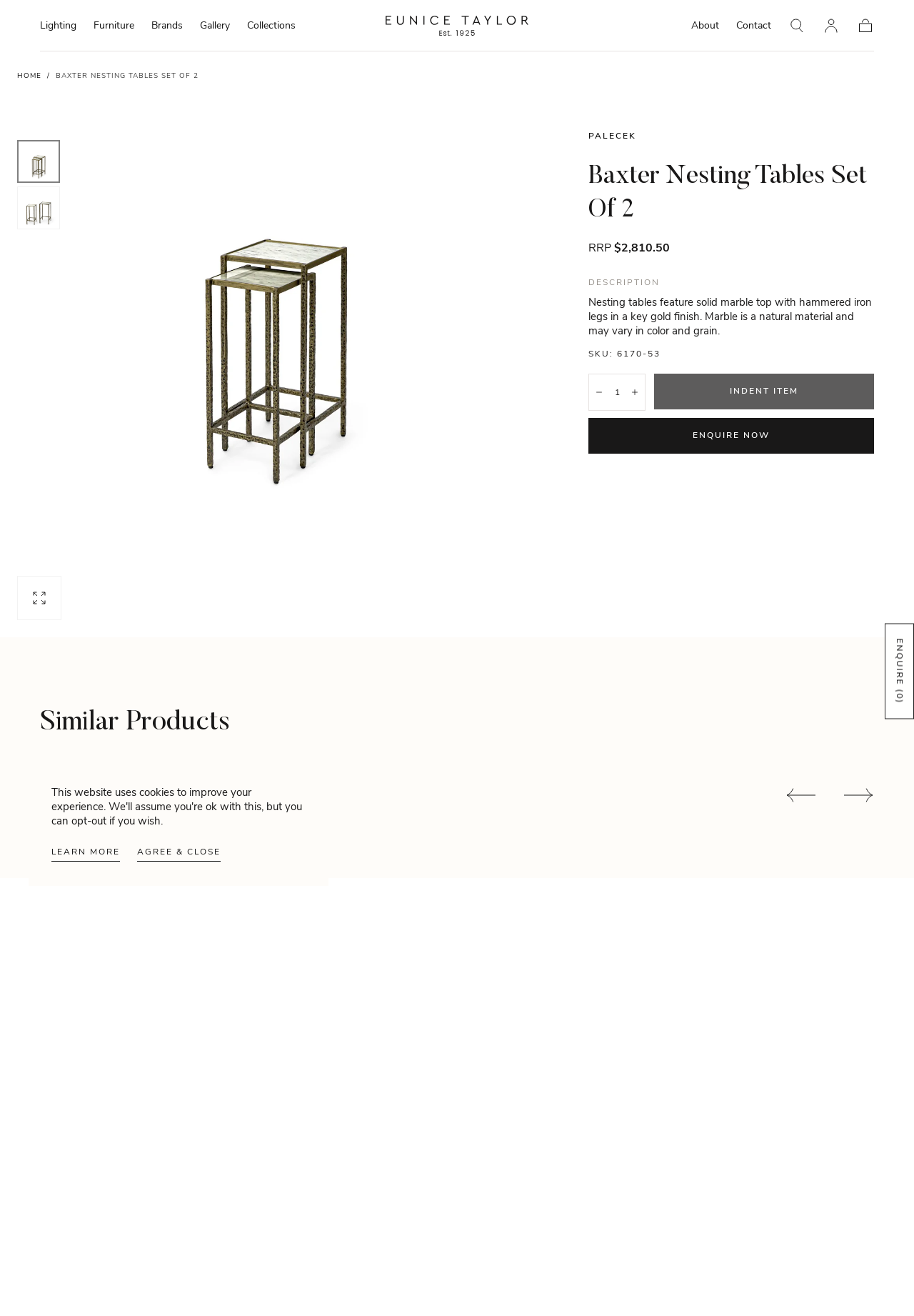Predict the bounding box of the UI element based on this description: "Jacques Surveyer".

None